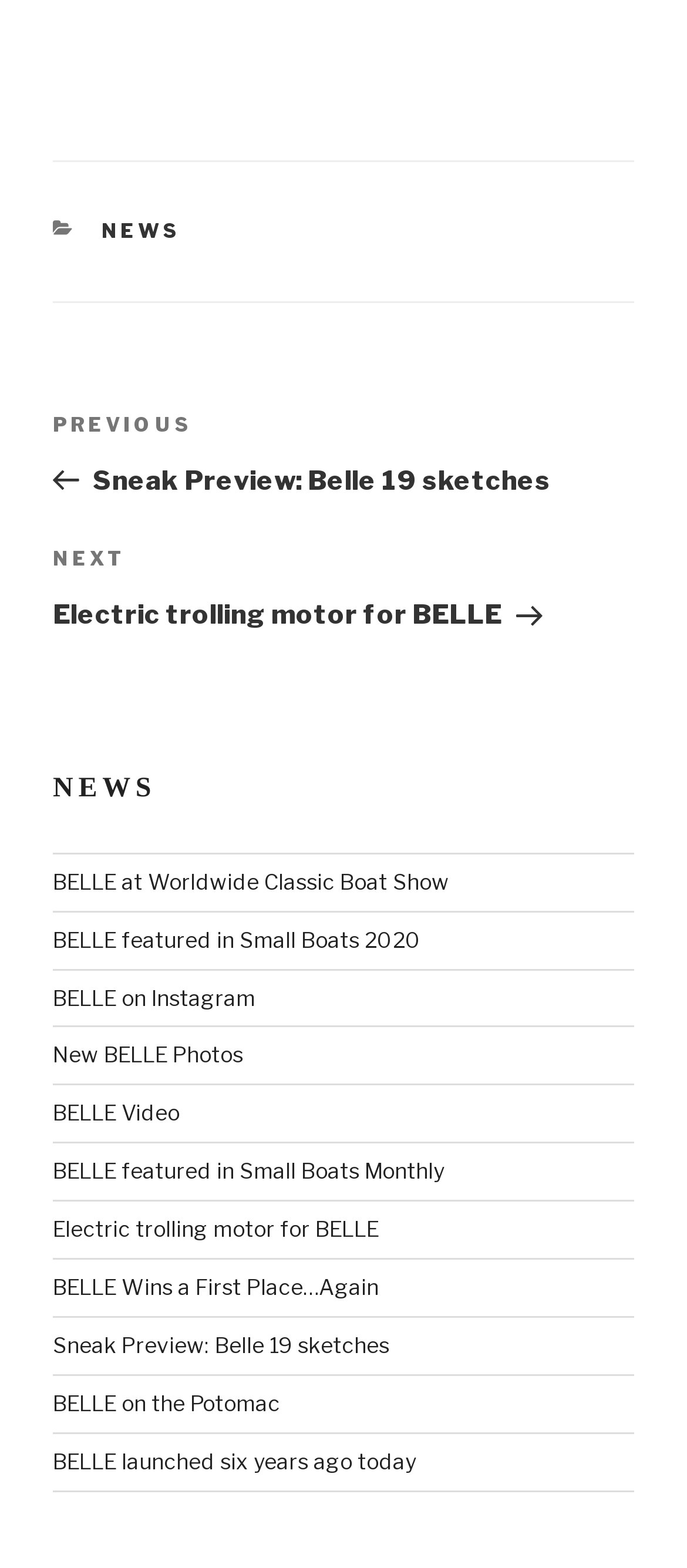Please identify the bounding box coordinates of the clickable region that I should interact with to perform the following instruction: "go to next post". The coordinates should be expressed as four float numbers between 0 and 1, i.e., [left, top, right, bottom].

[0.077, 0.346, 0.923, 0.403]